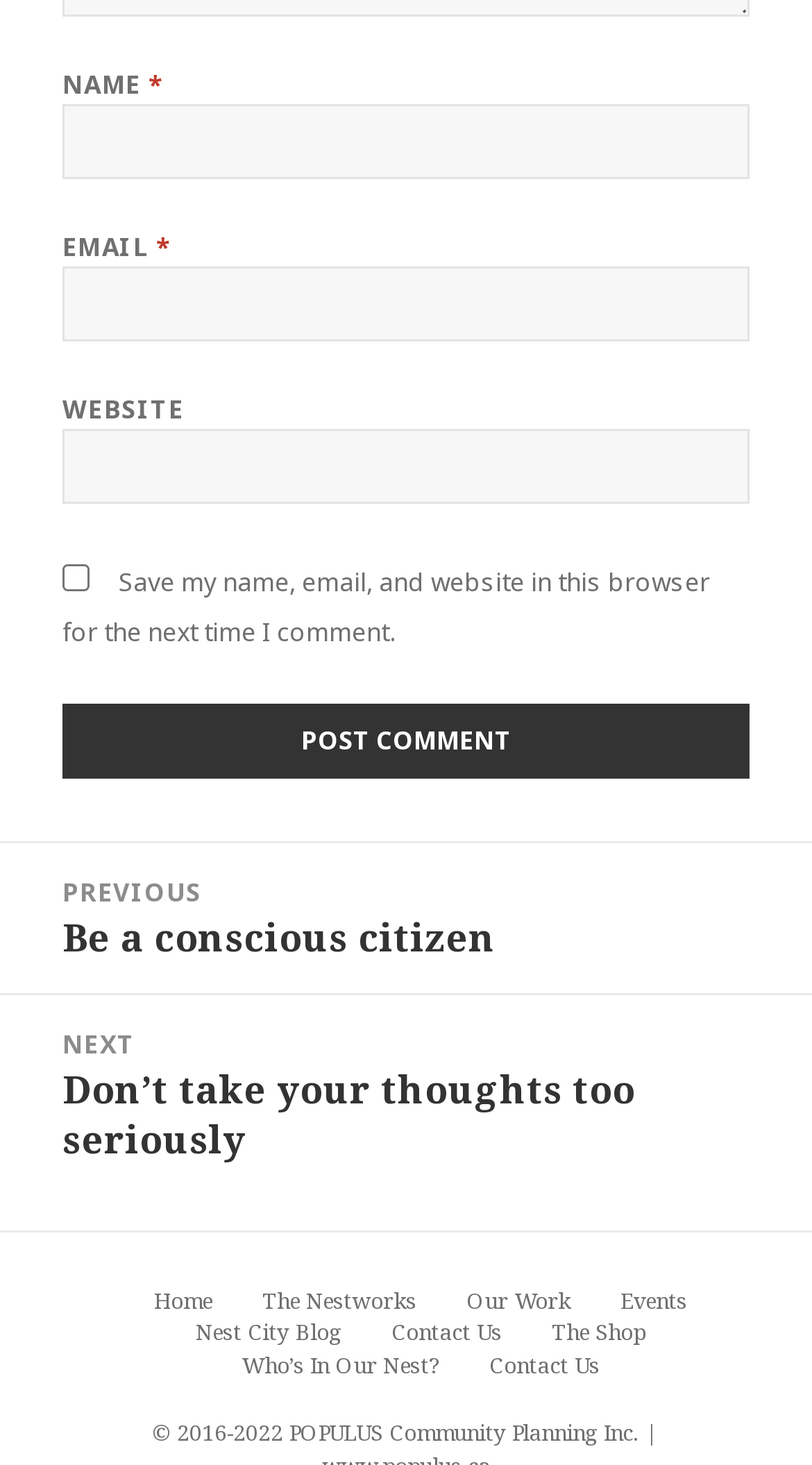Please look at the image and answer the question with a detailed explanation: What is the purpose of the checkbox?

The checkbox is located below the comment form and is labeled 'Save my name, email, and website in this browser for the next time I comment.' This suggests that its purpose is to save the commenter's information for future comments.